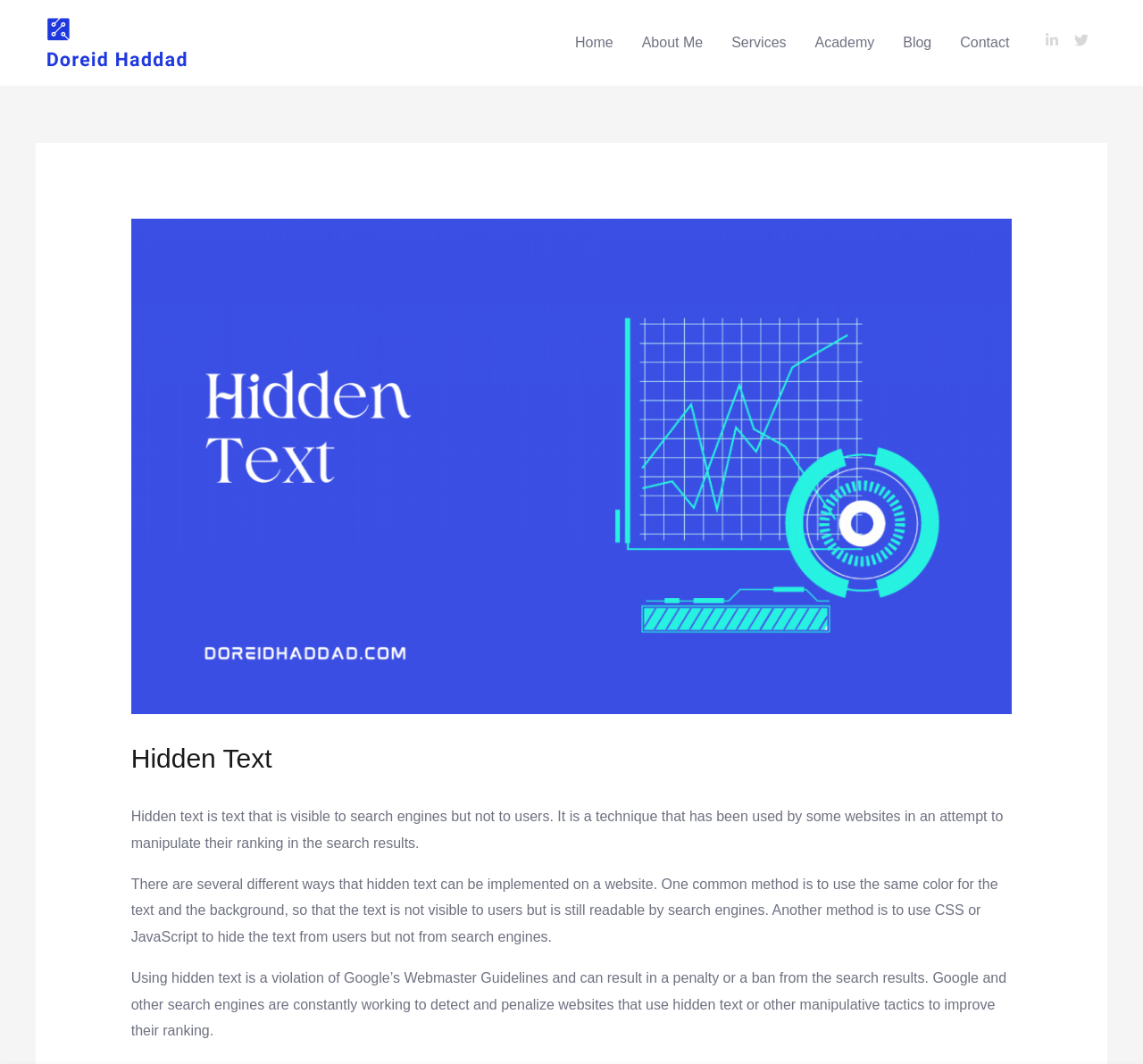Answer the question using only a single word or phrase: 
What is the author's name?

Doreid Haddad